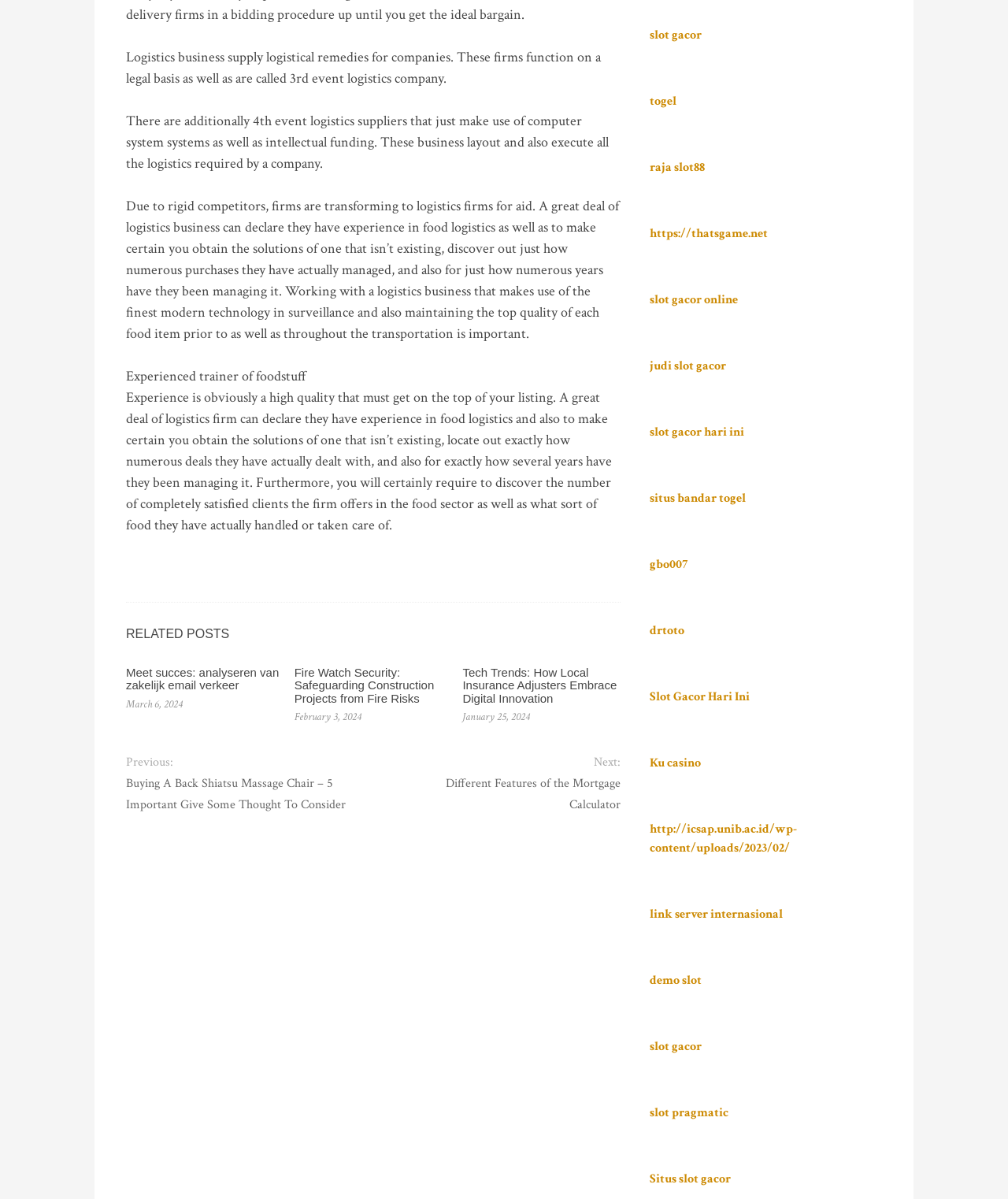Highlight the bounding box coordinates of the region I should click on to meet the following instruction: "Click on 'Previous:'".

[0.125, 0.647, 0.172, 0.661]